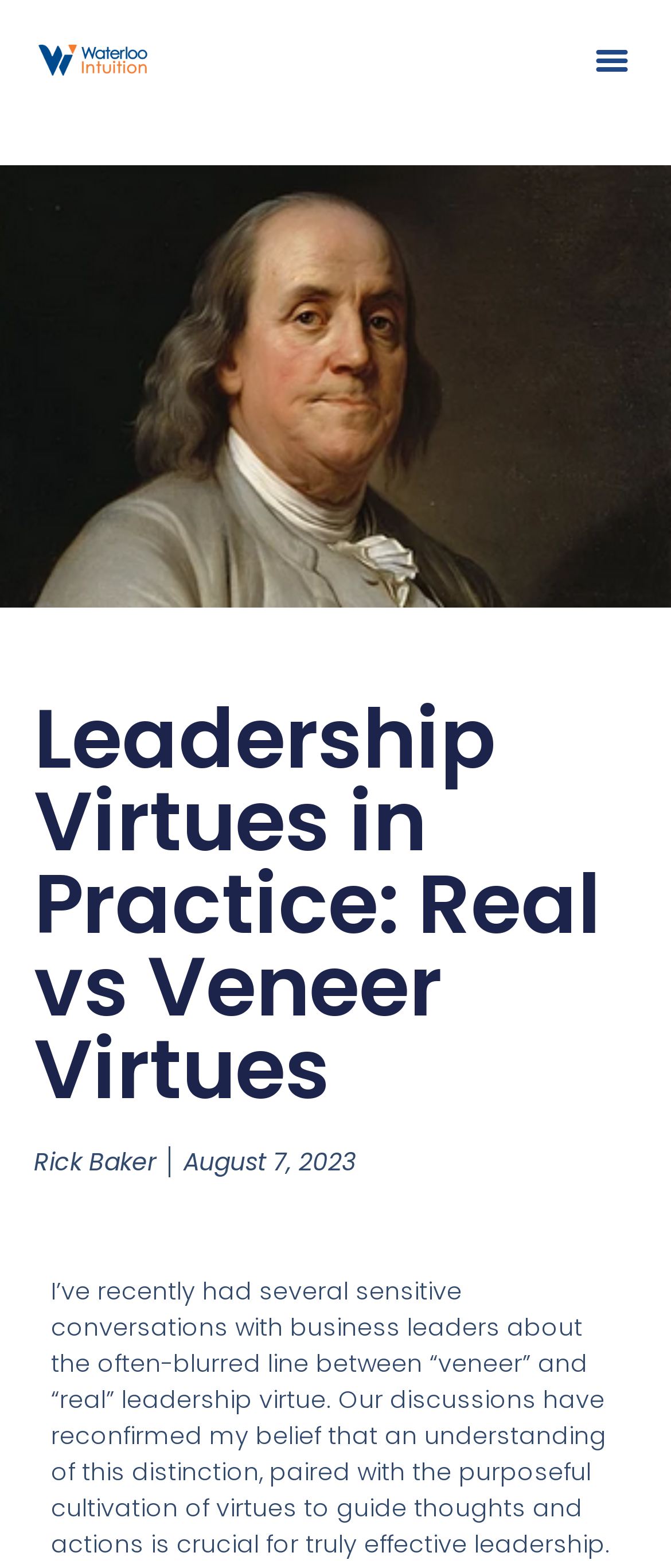Who is the author of the blog post?
Please give a detailed and elaborate answer to the question based on the image.

The author's name 'Rick Baker' is mentioned in the blog post, which indicates that Rick Baker is the author of the blog post.